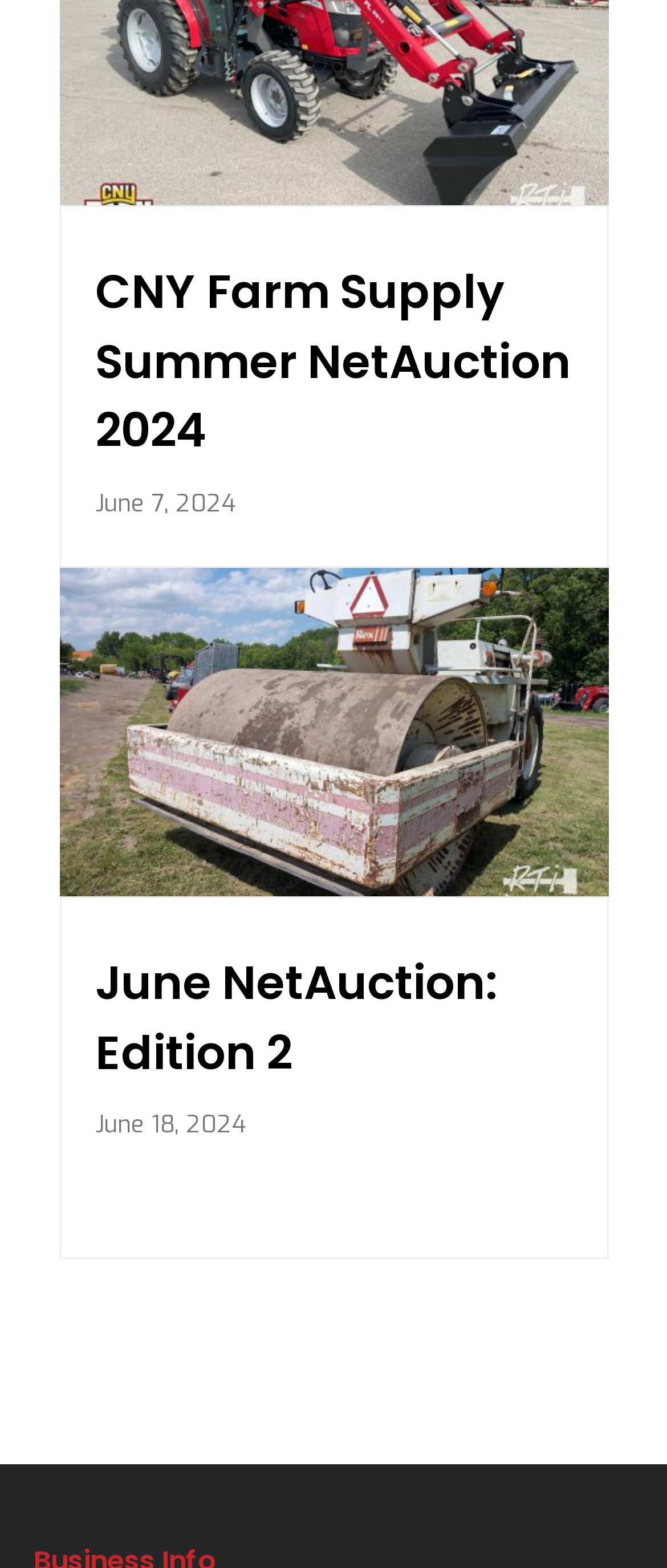What is the date of the June NetAuction: Edition 2?
Answer briefly with a single word or phrase based on the image.

June 18, 2024